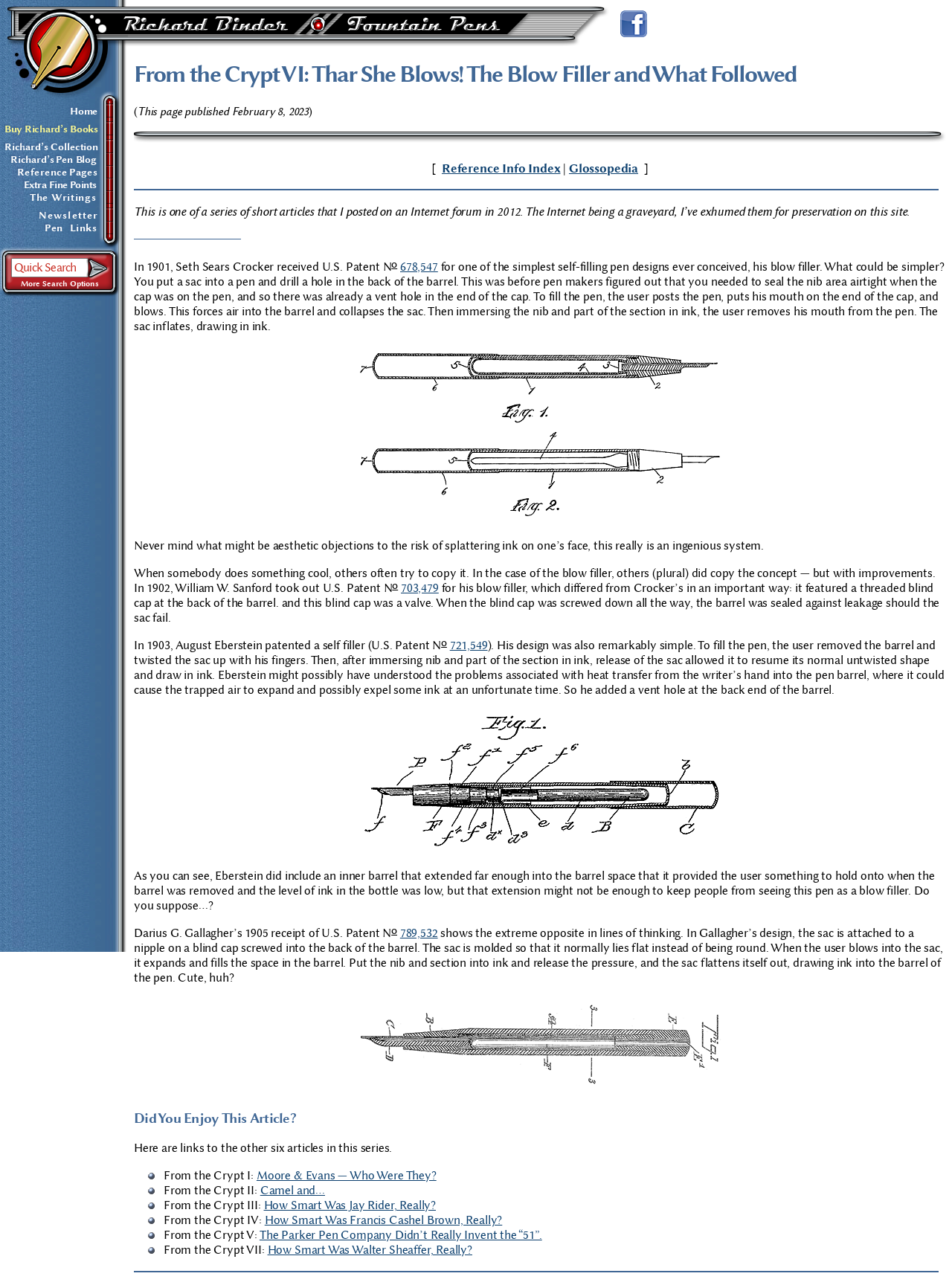Find and provide the bounding box coordinates for the UI element described with: "Richard’s Pen Blog".

[0.011, 0.119, 0.101, 0.129]